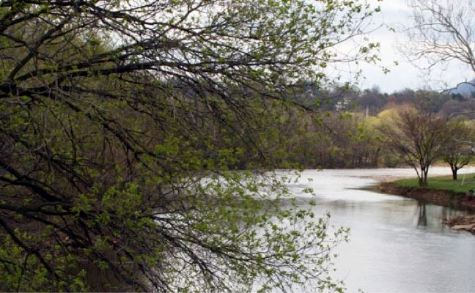Answer the question below with a single word or a brief phrase: 
What is the importance of the Roanoke River?

Primary water supply